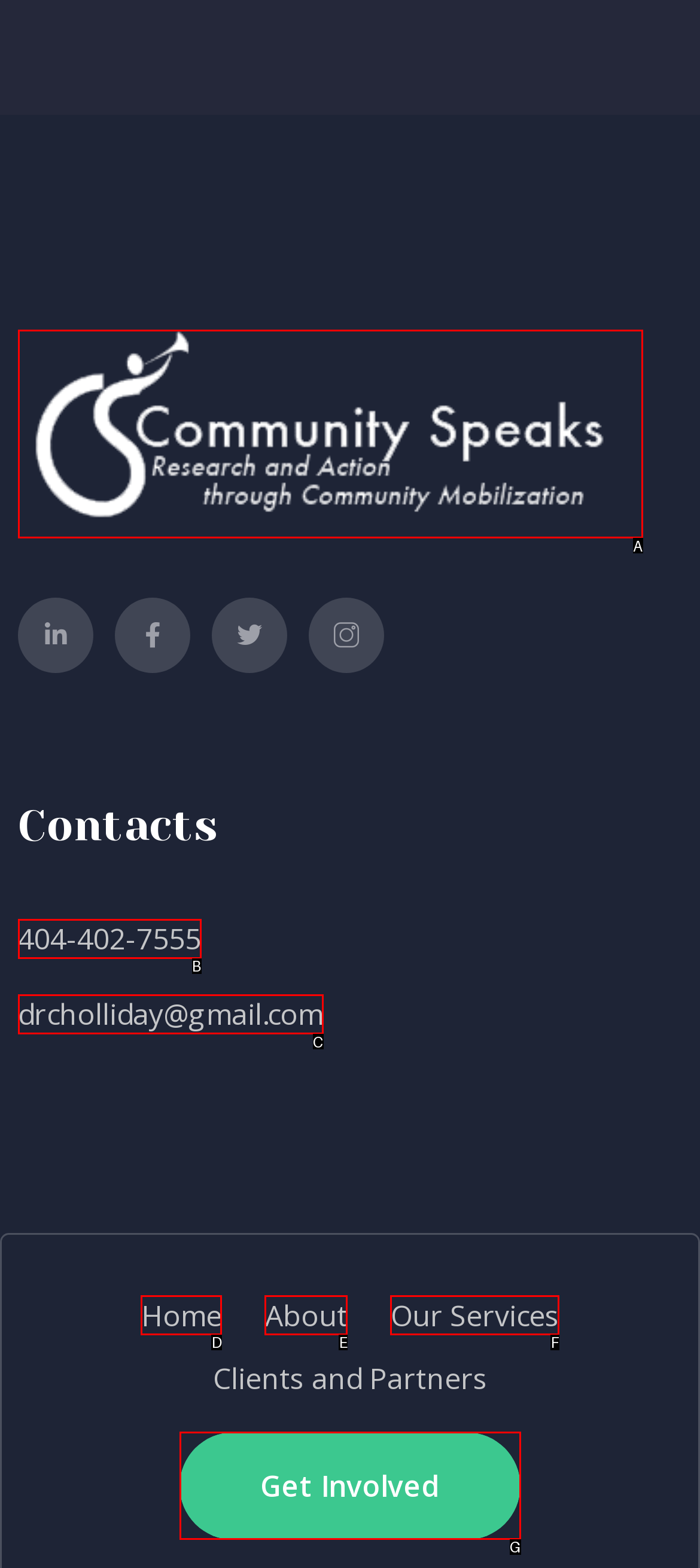Select the HTML element that fits the following description: Get Involved
Provide the letter of the matching option.

G